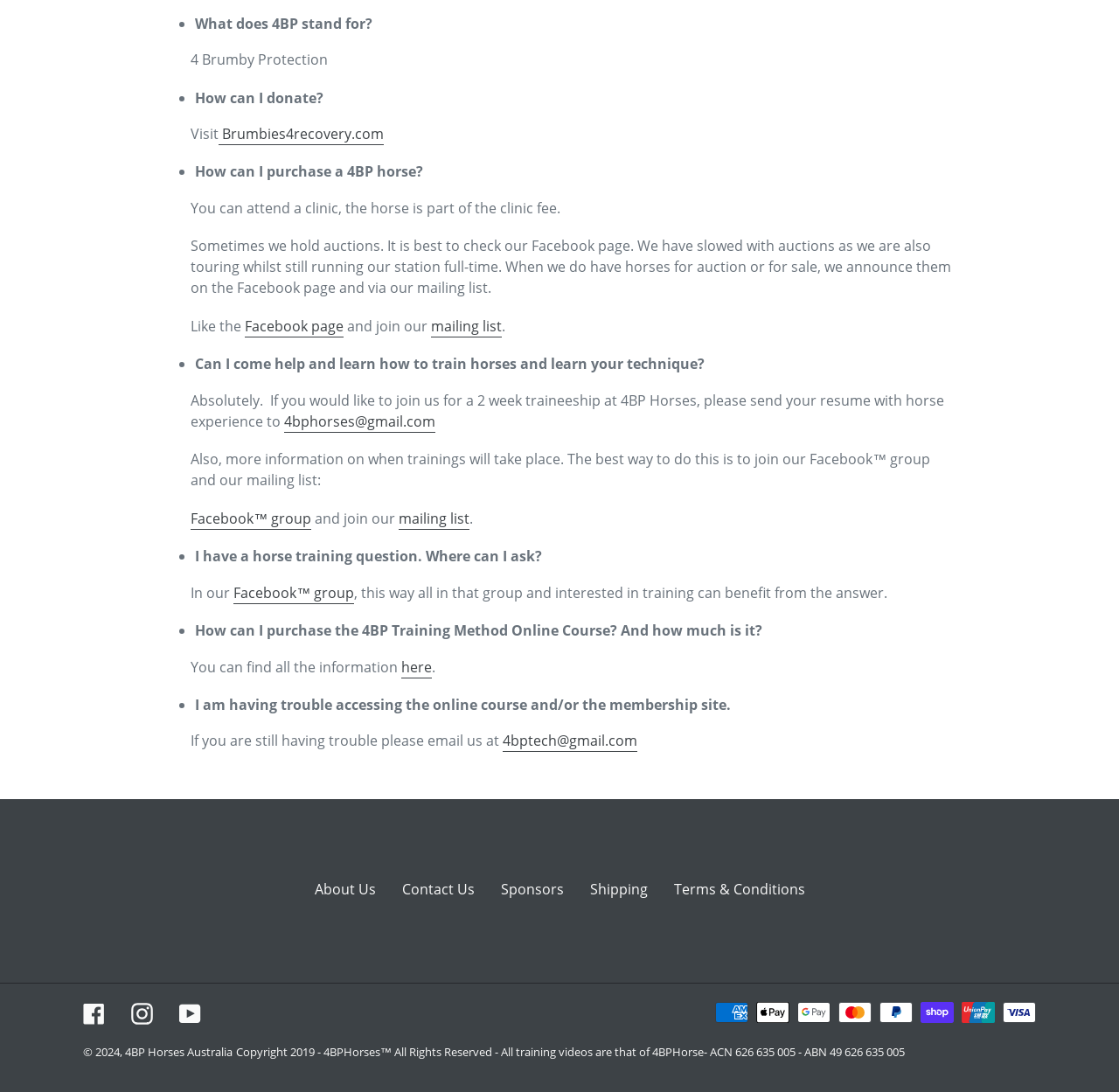Please mark the bounding box coordinates of the area that should be clicked to carry out the instruction: "Ask a horse training question in the Facebook group".

[0.209, 0.534, 0.317, 0.553]